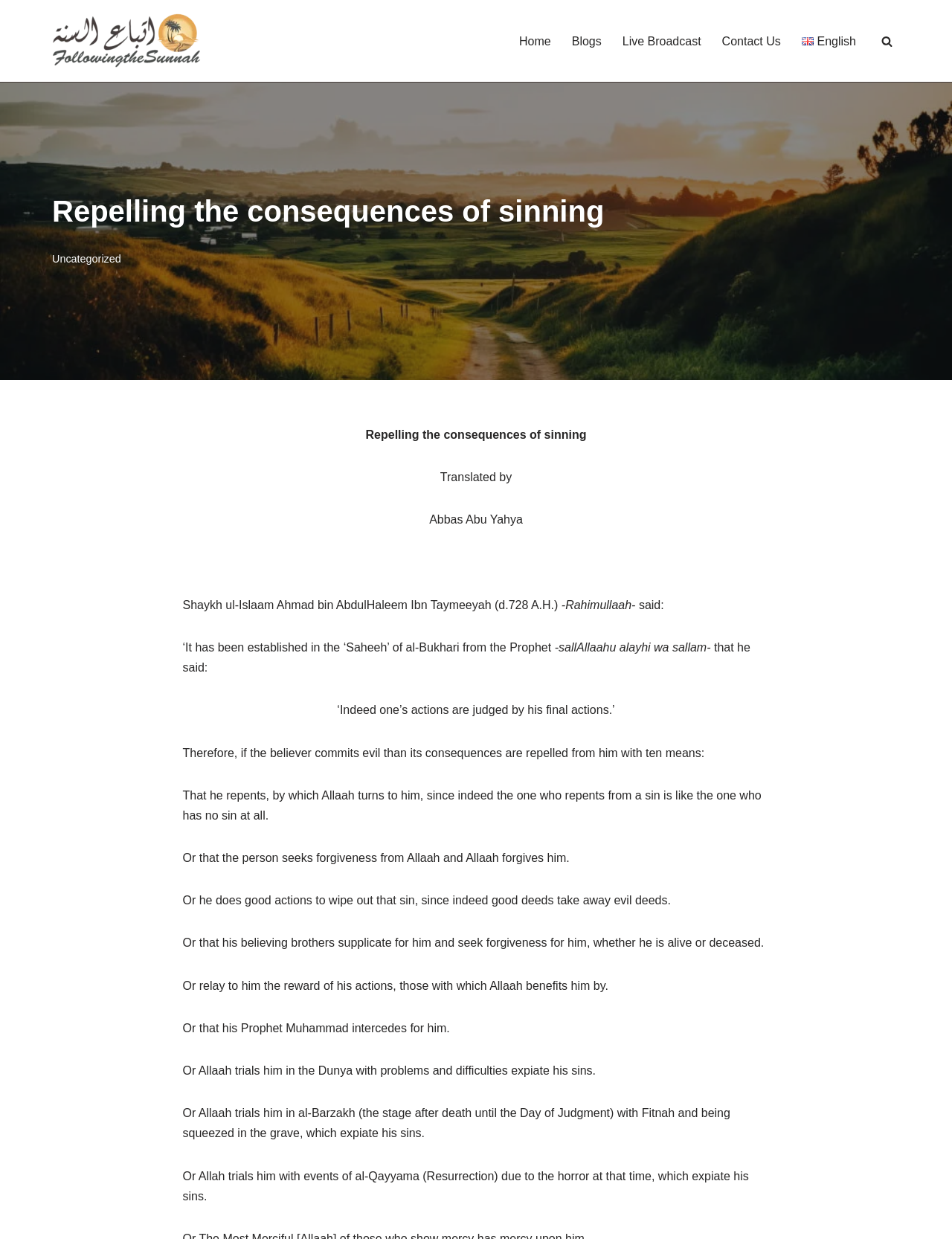Please determine the bounding box coordinates of the area that needs to be clicked to complete this task: 'Contact 'Us''. The coordinates must be four float numbers between 0 and 1, formatted as [left, top, right, bottom].

[0.758, 0.025, 0.82, 0.041]